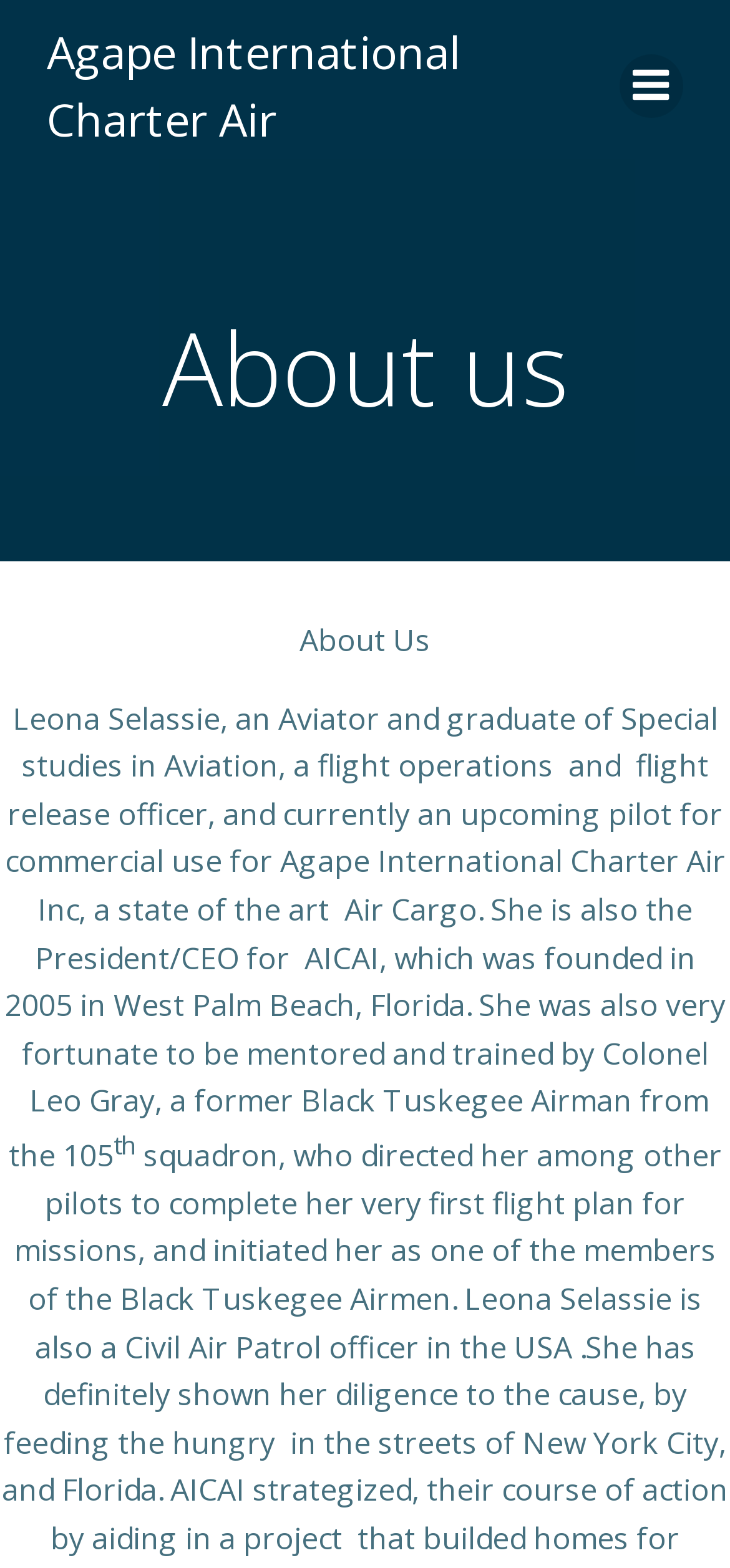What is Leona Selassie's profession?
Look at the image and answer the question with a single word or phrase.

Pilot